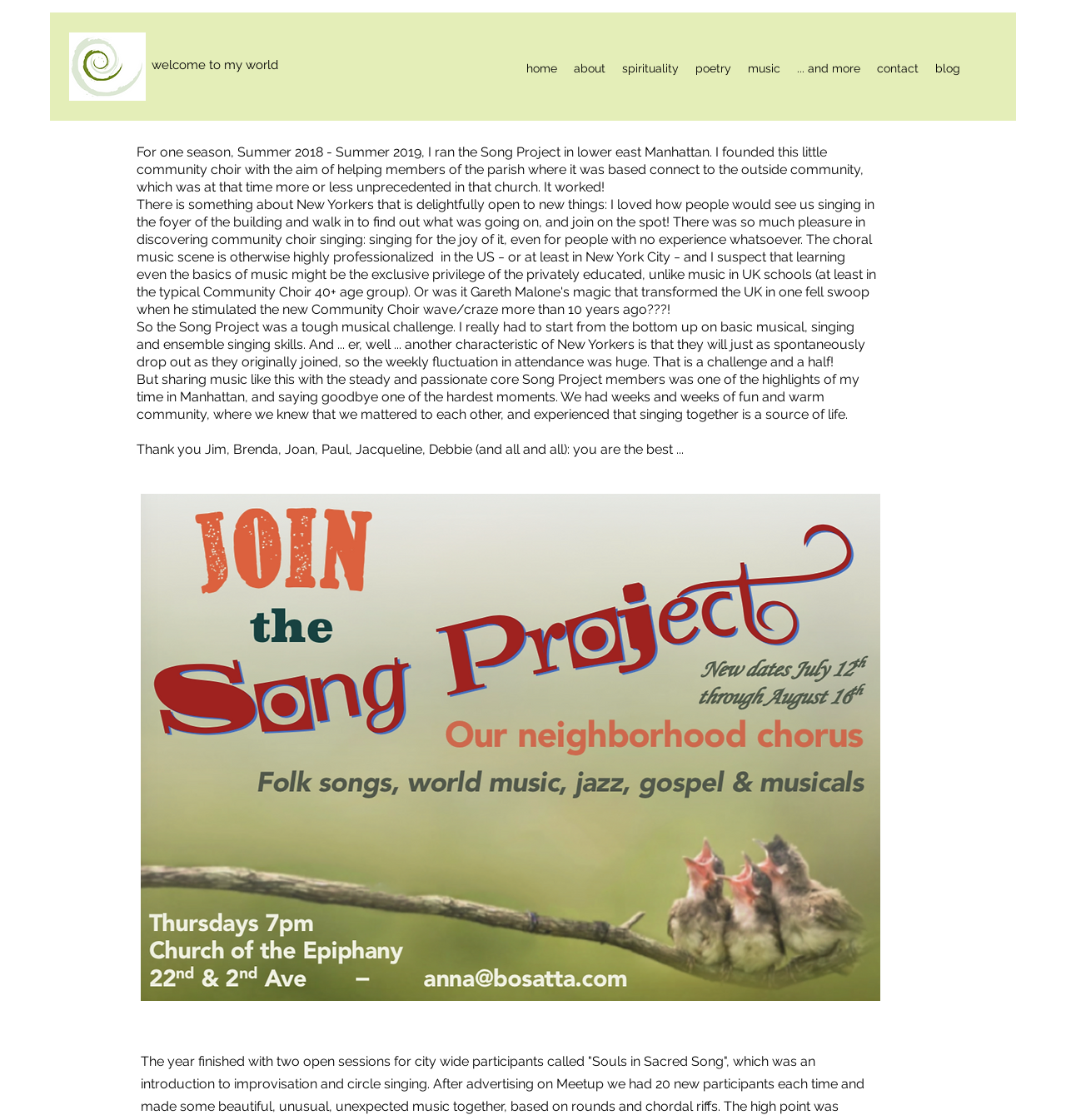Identify the bounding box coordinates for the element you need to click to achieve the following task: "click the 'home' link". Provide the bounding box coordinates as four float numbers between 0 and 1, in the form [left, top, right, bottom].

[0.486, 0.05, 0.53, 0.072]